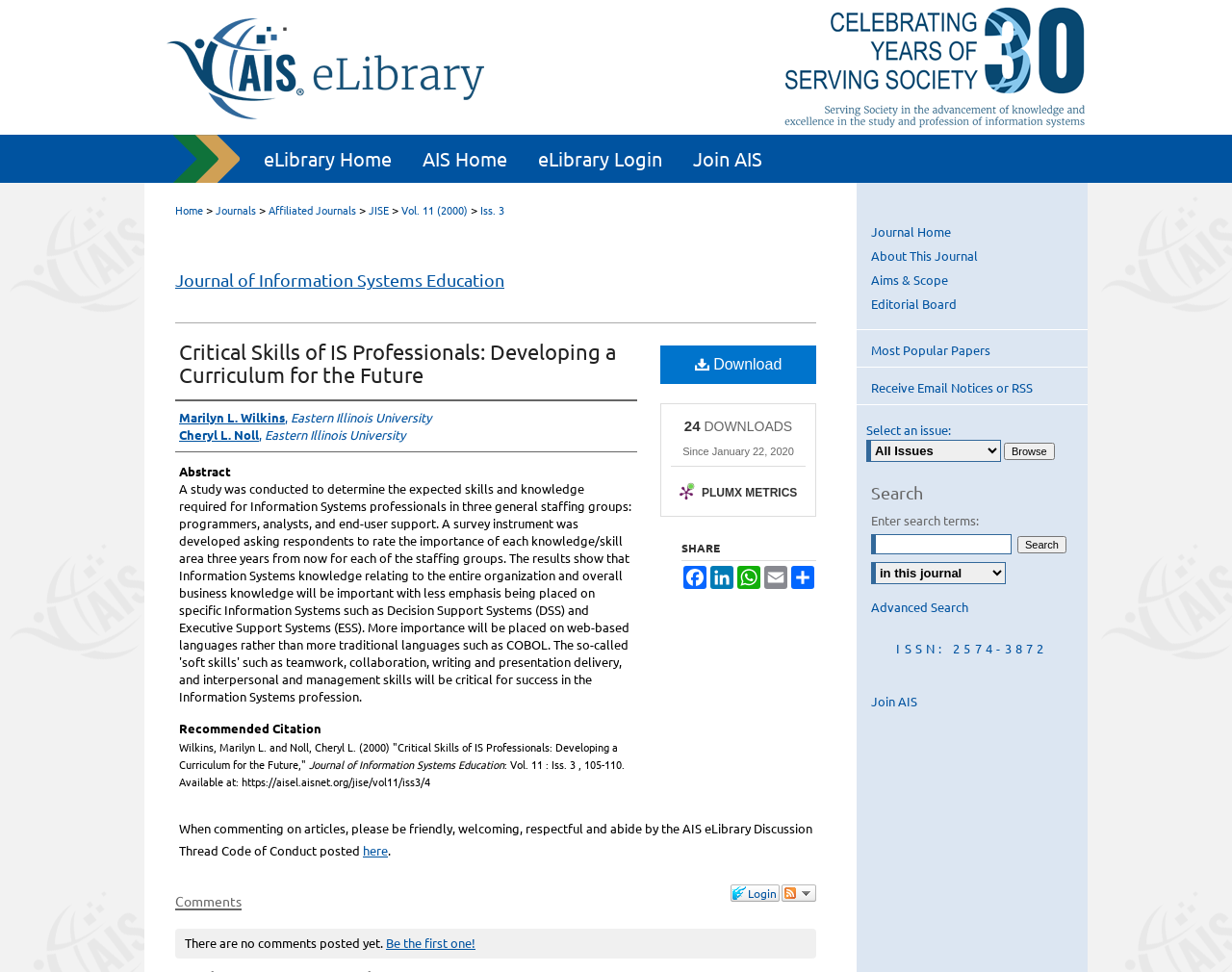Identify the bounding box for the UI element described as: "Journal of Information Systems Education". The coordinates should be four float numbers between 0 and 1, i.e., [left, top, right, bottom].

[0.142, 0.277, 0.409, 0.298]